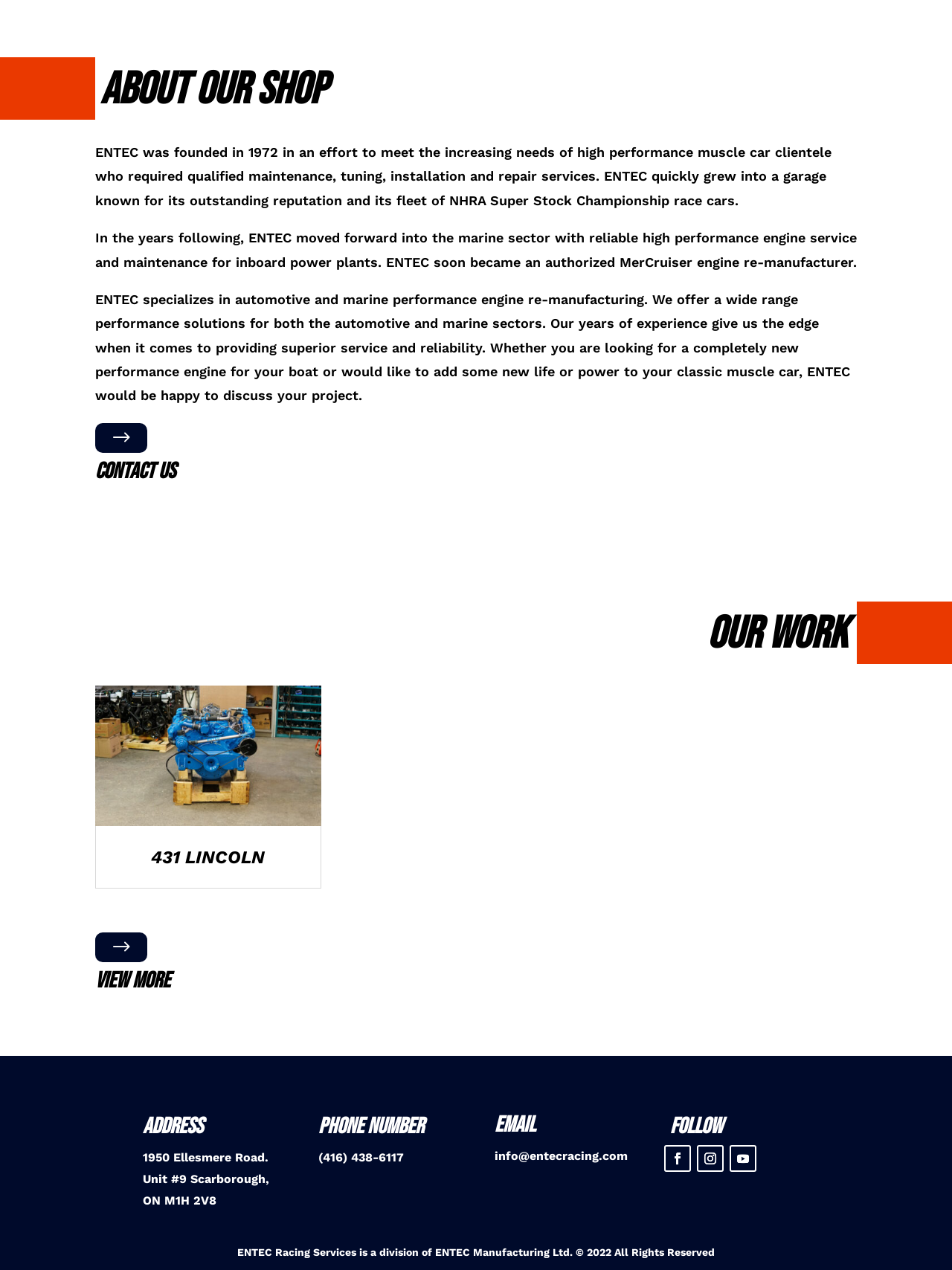Use a single word or phrase to answer this question: 
What is the year ENTEC was founded?

1972